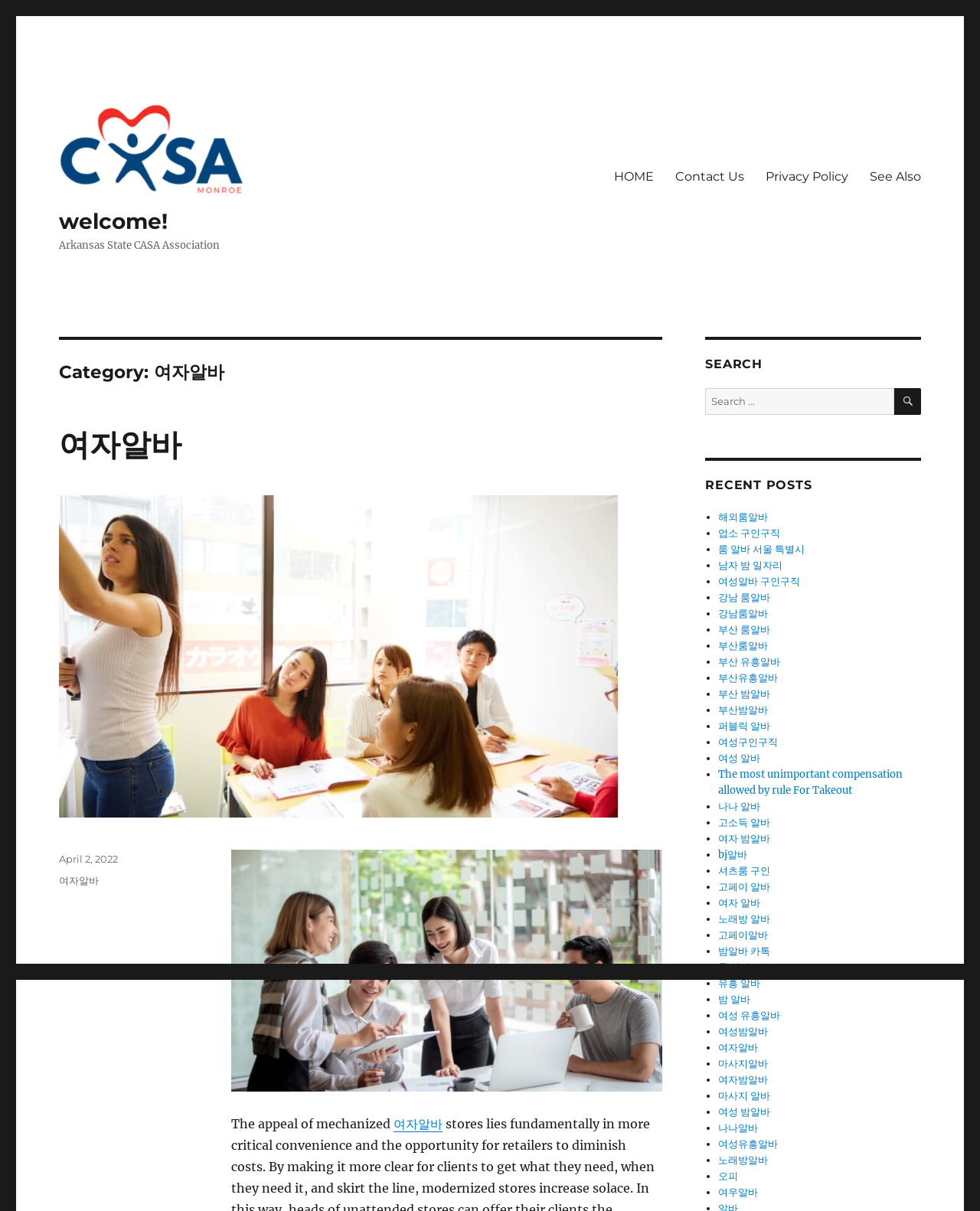Respond with a single word or phrase to the following question:
What is the primary menu on the webpage?

HOME, Contact Us, Privacy Policy, See Also